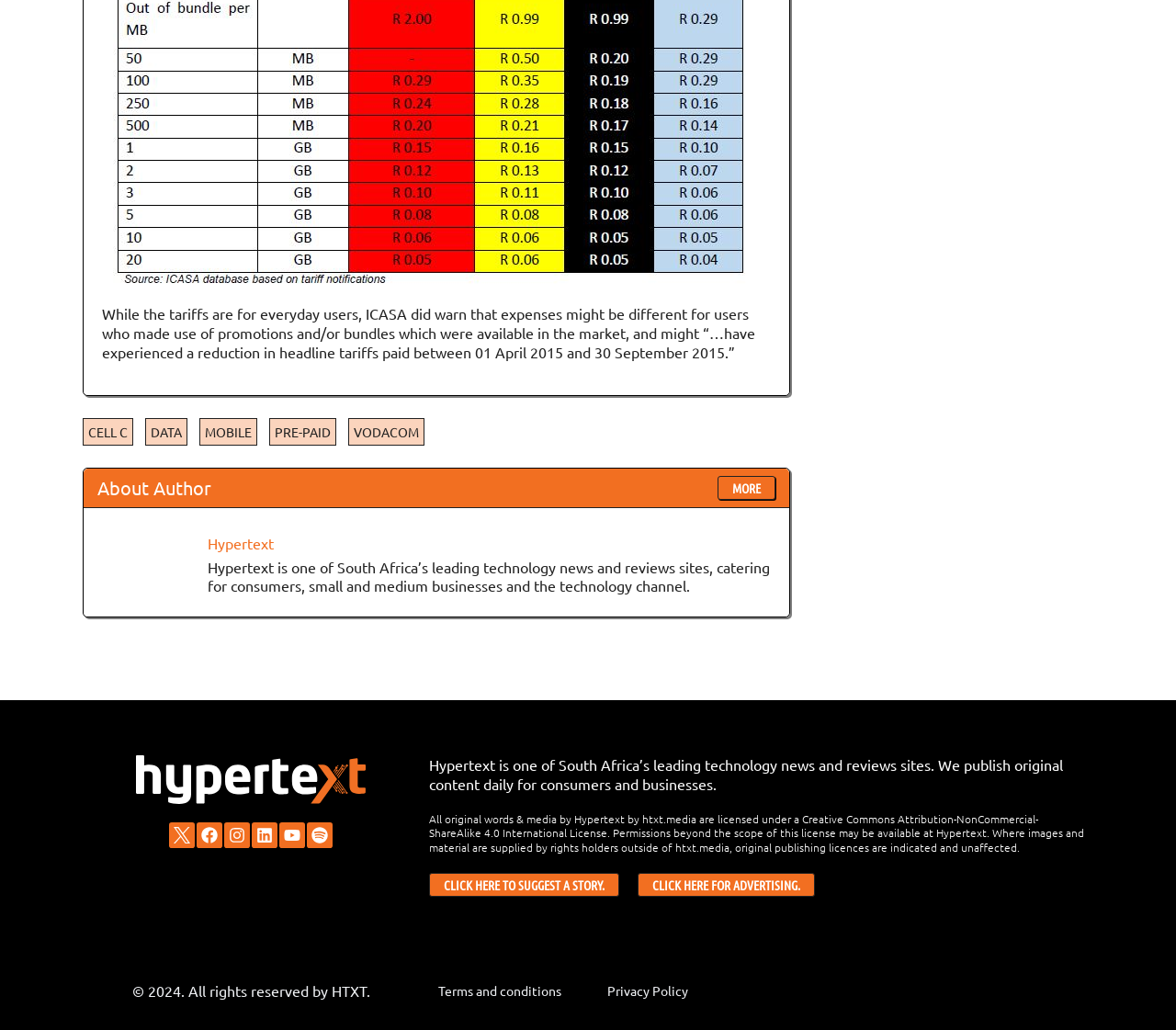Using the element description provided, determine the bounding box coordinates in the format (top-left x, top-left y, bottom-right x, bottom-right y). Ensure that all values are floating point numbers between 0 and 1. Element description: Mobile

[0.17, 0.406, 0.219, 0.432]